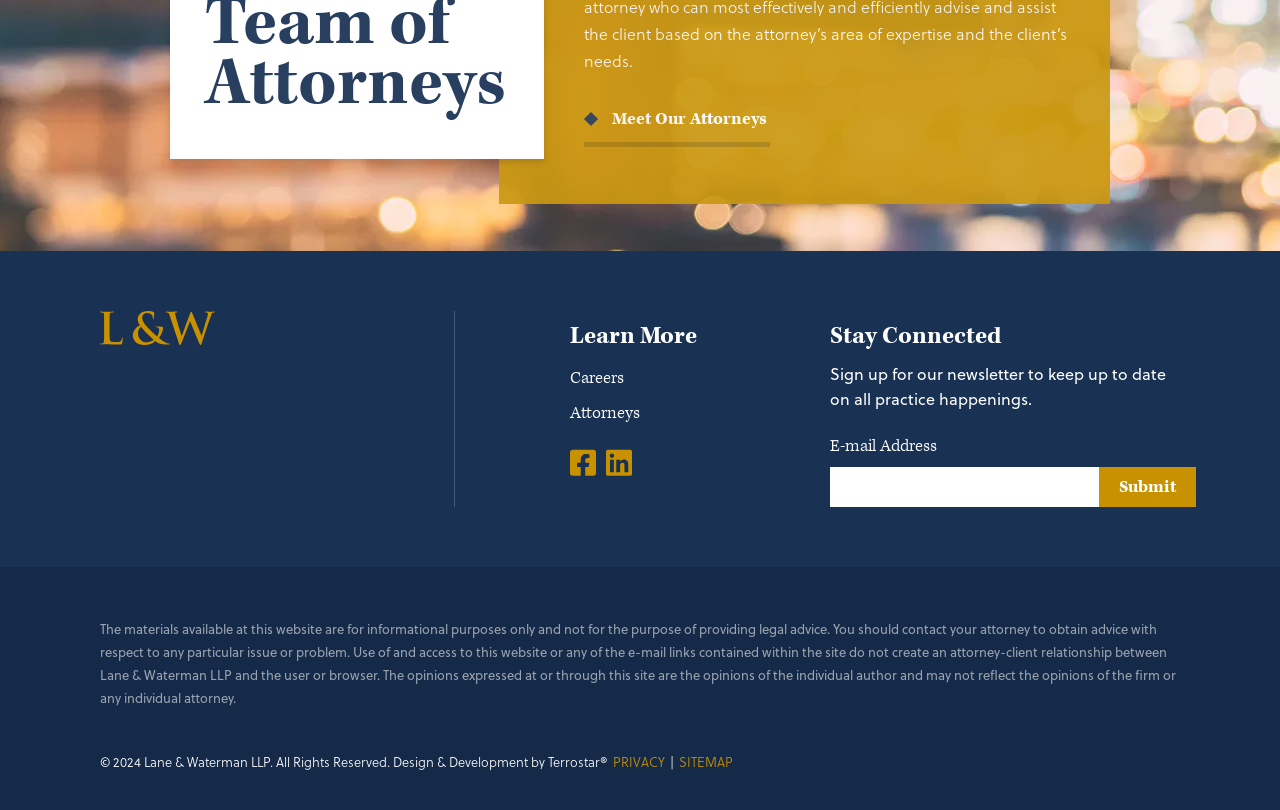Pinpoint the bounding box coordinates of the element that must be clicked to accomplish the following instruction: "Click Learn More". The coordinates should be in the format of four float numbers between 0 and 1, i.e., [left, top, right, bottom].

[0.445, 0.384, 0.559, 0.446]